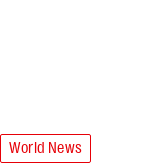Analyze the image and describe all the key elements you observe.

The image features a link titled "Look at the label on alcohol-free beer," which is part of a news article likely discussing alcohol-free beverage options. Below the link, there is another link labeled "World News," indicating that the article is categorized under global news topics. This context suggests a focus on contemporary issues related to health and lifestyle choices, particularly the growing trend of alcohol-free alternatives in beverages. The visual appeal of the article likely draws readers who are interested in both health-related content and broader news stories.